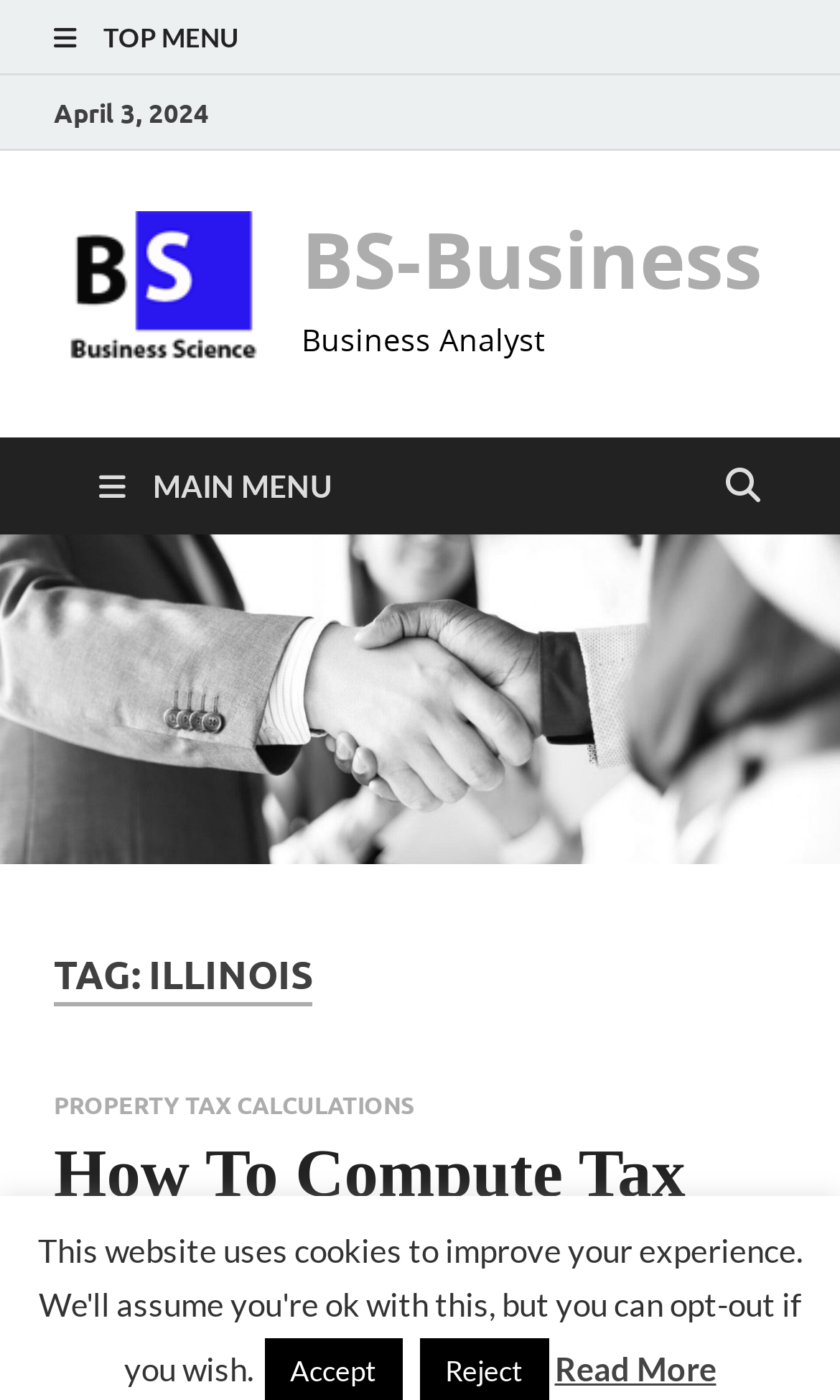Find and provide the bounding box coordinates for the UI element described with: "JusticeHub Innovation Lab".

None